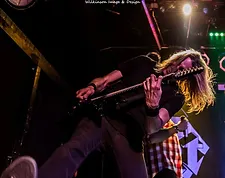Provide a thorough description of the image.

The image captures an intense moment from a live music performance, featuring a guitarist enthusiastically playing on stage. The guitarist, with long hair, is caught mid-action, striking a dynamic pose as he focuses on his instrument. His passion and energy are palpable, with brightly colored stage lights illuminating the scene, enhancing the lively atmosphere of the concert. In the background, a blurred figure can be seen, suggesting the presence of a band or additional performers, contributing to the overall excitement of the event. The setting conveys a sense of camaraderie and the electric vibes typical of live music venues, inviting viewers to immerse themselves in the experience.